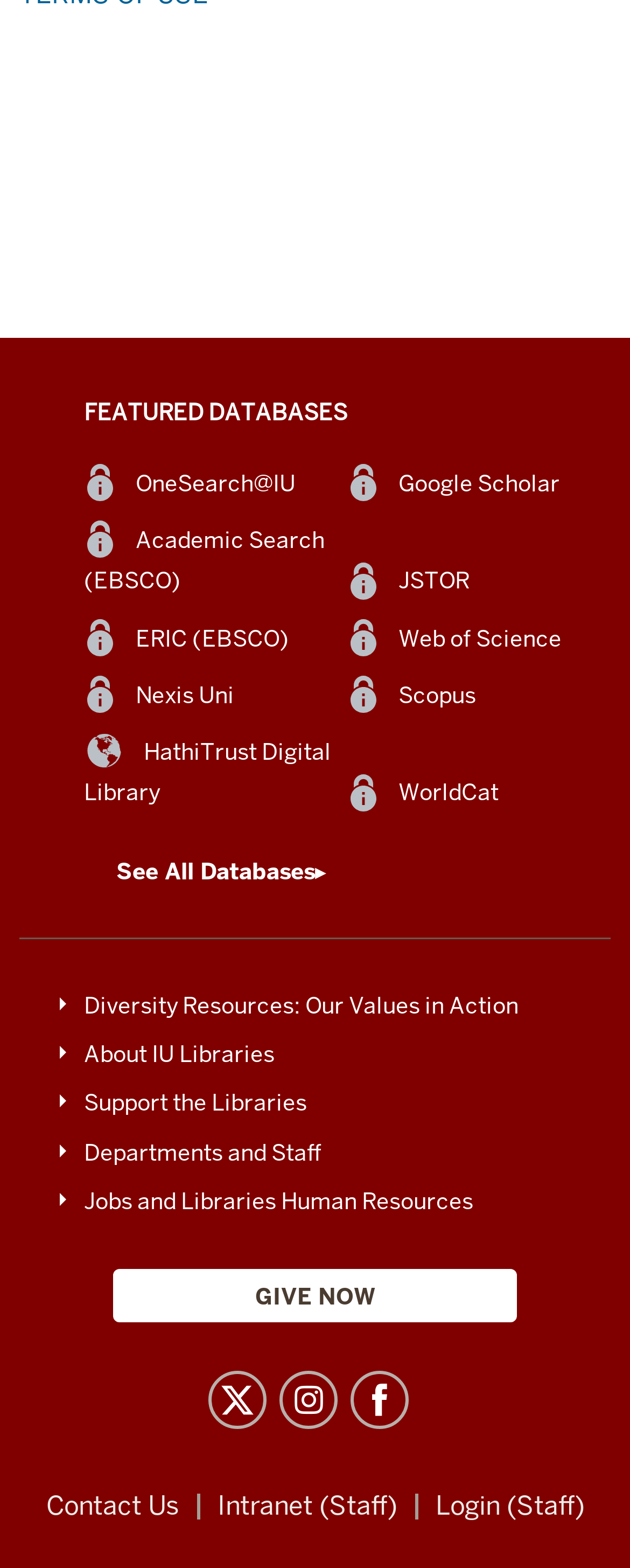With reference to the screenshot, provide a detailed response to the question below:
What is the purpose of the tooltip next to each database link?

The tooltips next to each database link indicate whether the resource is available to authorized IU Bloomington users (on or off campus) or without restriction, providing users with information about access requirements.